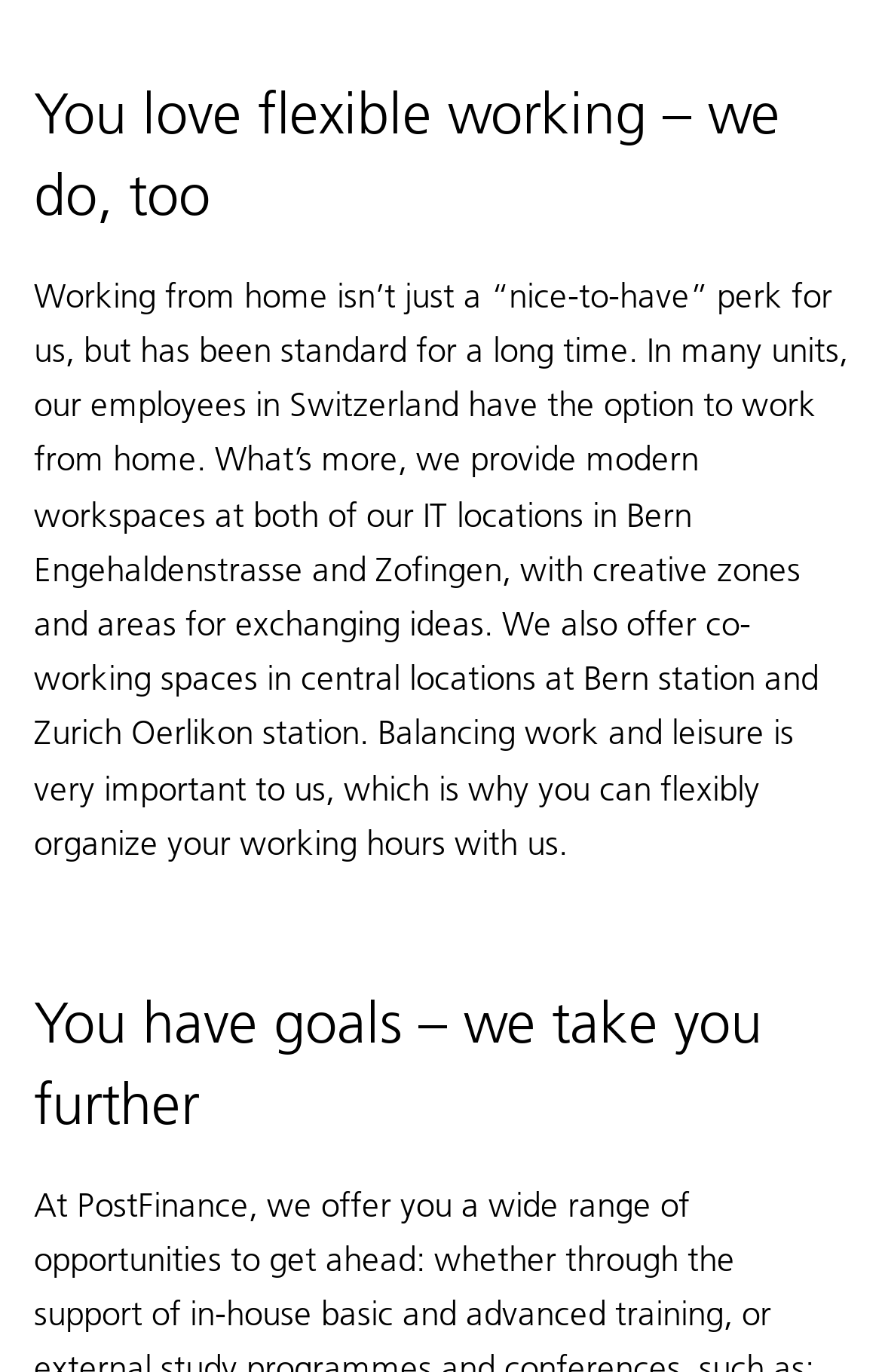Identify the bounding box of the UI element that matches this description: "Legal information and accessibility".

[0.469, 0.572, 0.962, 0.598]